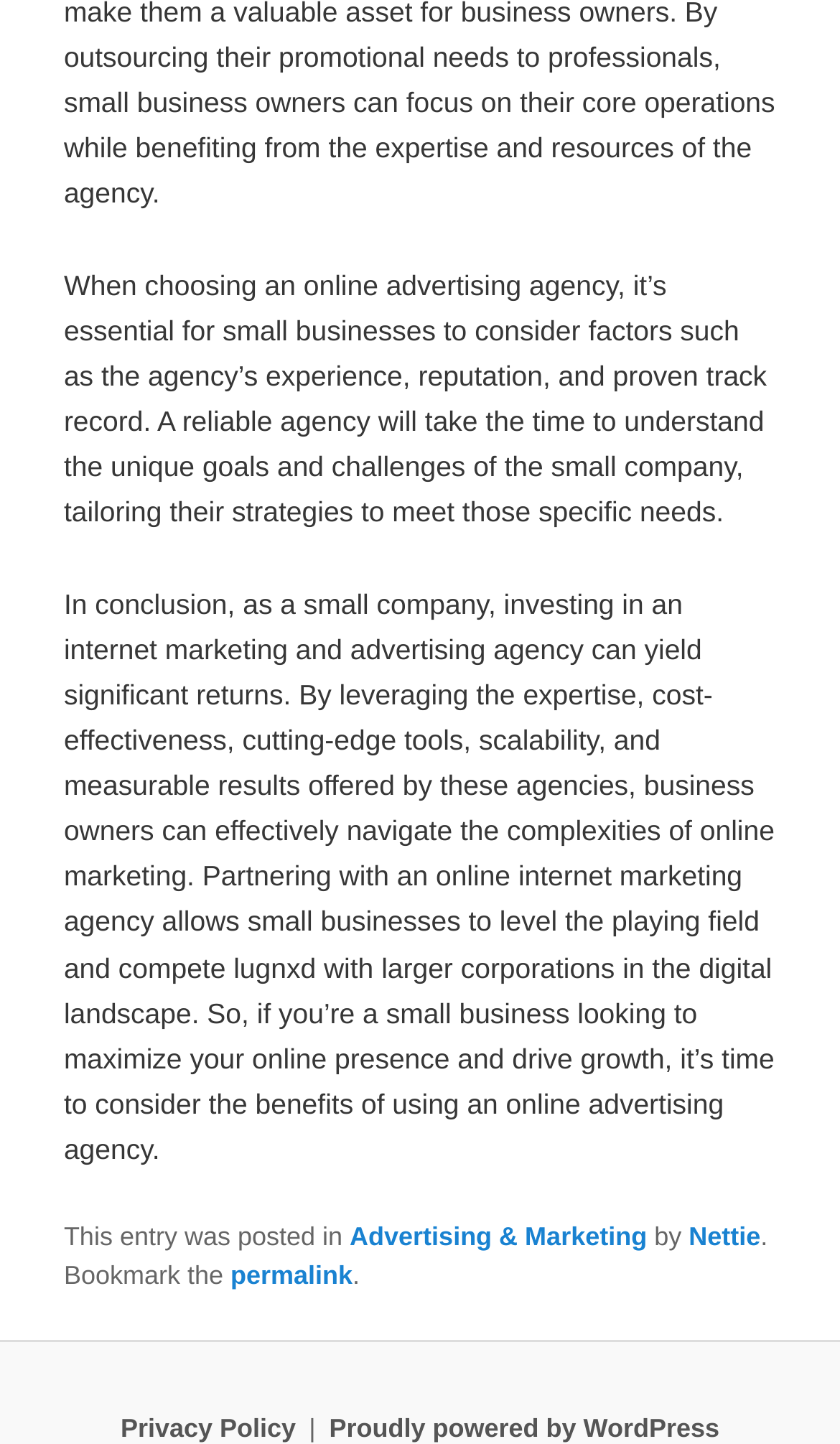Please provide a comprehensive response to the question below by analyzing the image: 
What is the name of the platform powering the website?

The name of the platform powering the website can be found in the footer section, where it says 'Proudly powered by WordPress'.